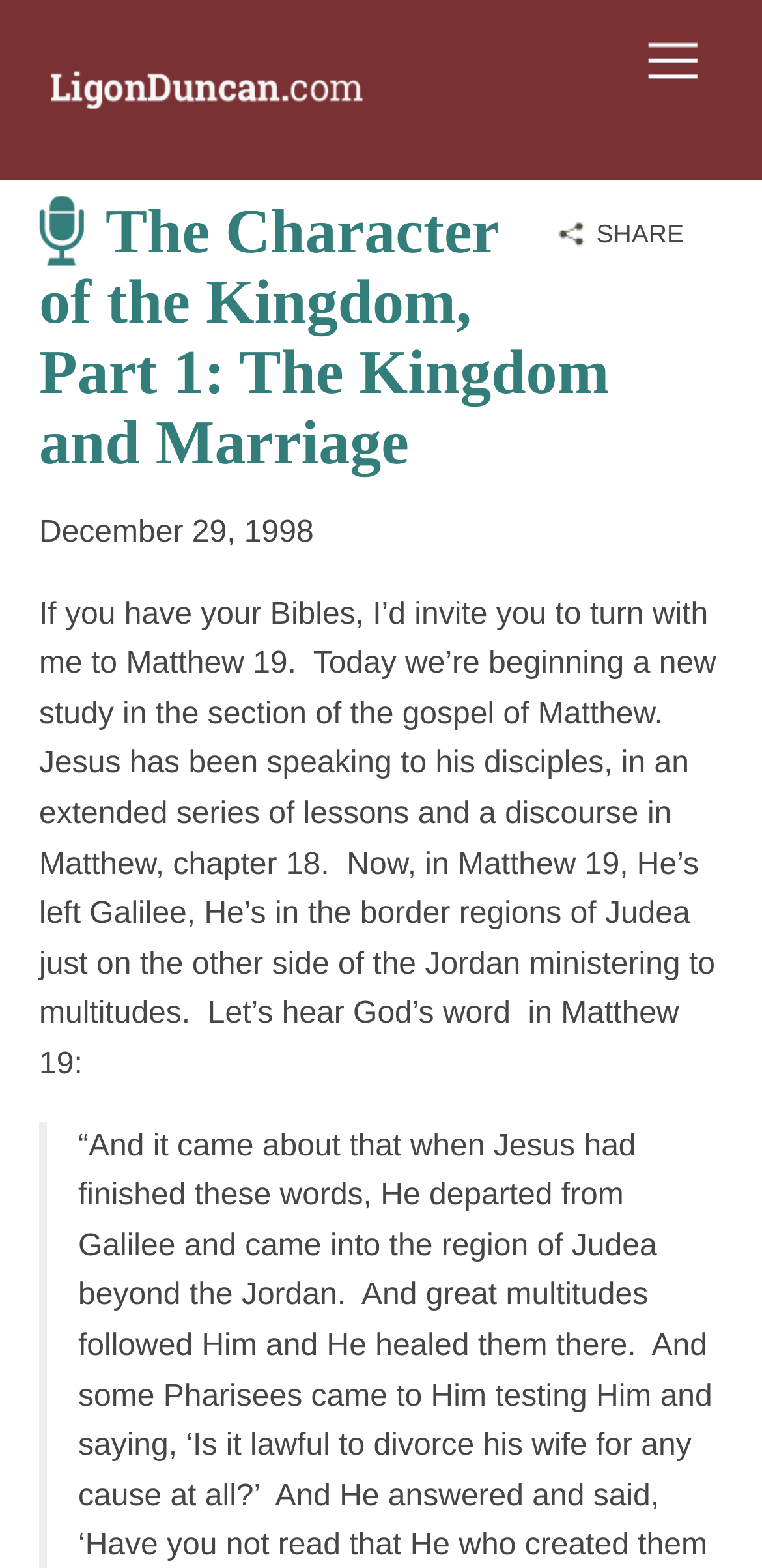When was this sermon given?
Can you provide an in-depth and detailed response to the question?

The date of the sermon is indicated by the text 'December 29, 1998', which is displayed below the title of the sermon.